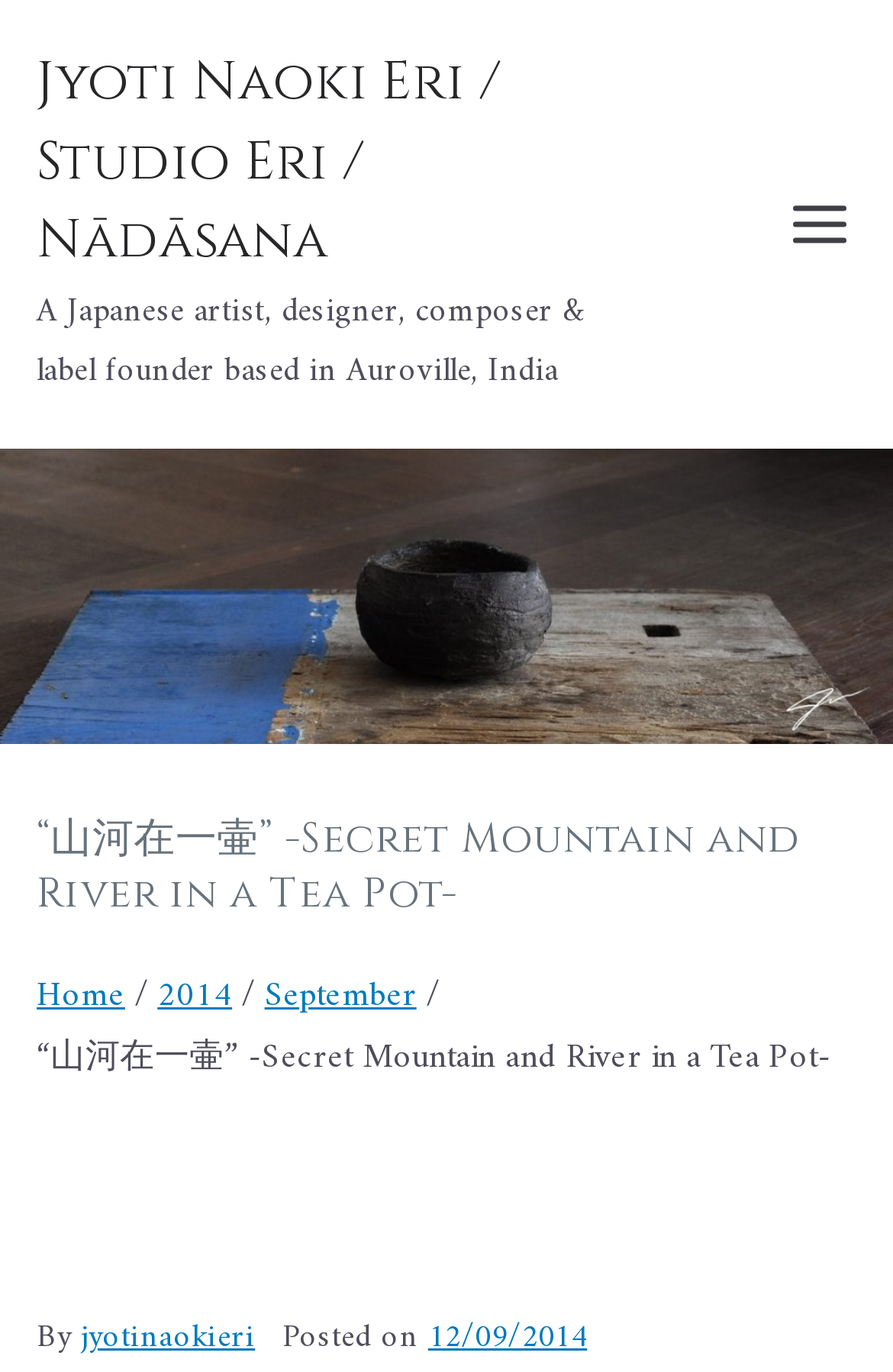Extract the bounding box coordinates for the described element: "jyotinaokieri". The coordinates should be represented as four float numbers between 0 and 1: [left, top, right, bottom].

[0.091, 0.955, 0.286, 0.997]